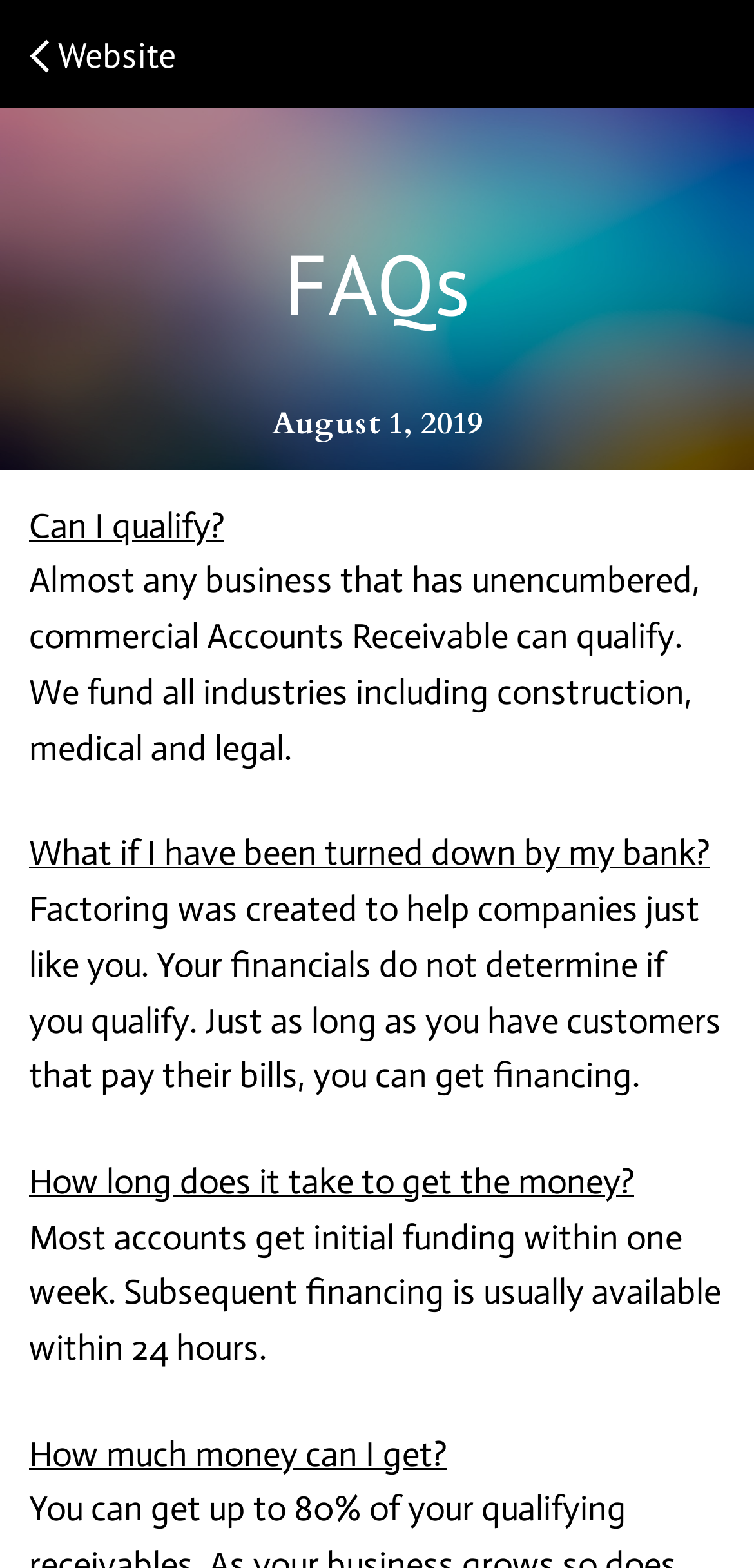Answer with a single word or phrase: 
What type of businesses can qualify?

Almost any business